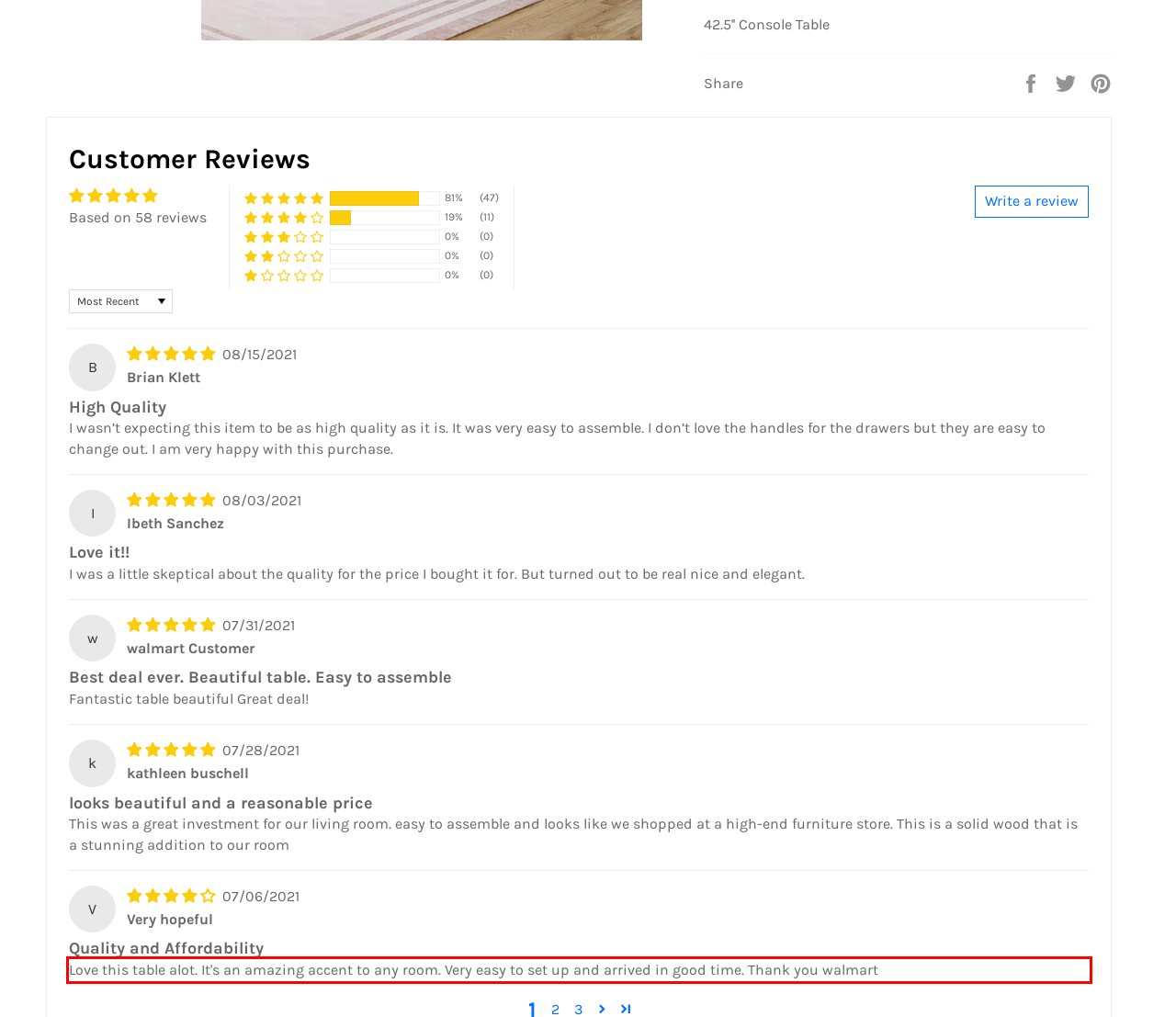Identify the text inside the red bounding box in the provided webpage screenshot and transcribe it.

Love this table alot. It's an amazing accent to any room. Very easy to set up and arrived in good time. Thank you walmart